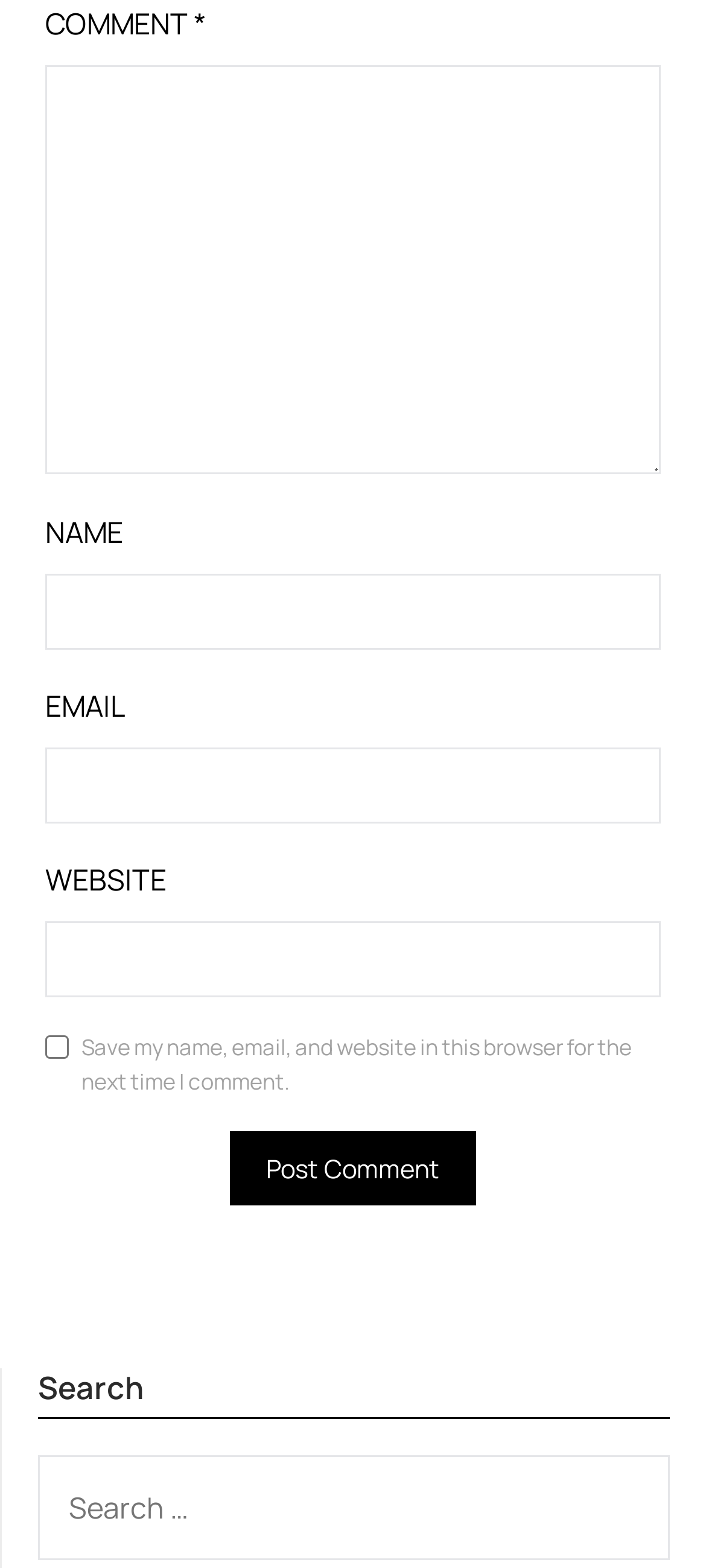Identify the coordinates of the bounding box for the element described below: "MUVEnation". Return the coordinates as four float numbers between 0 and 1: [left, top, right, bottom].

None